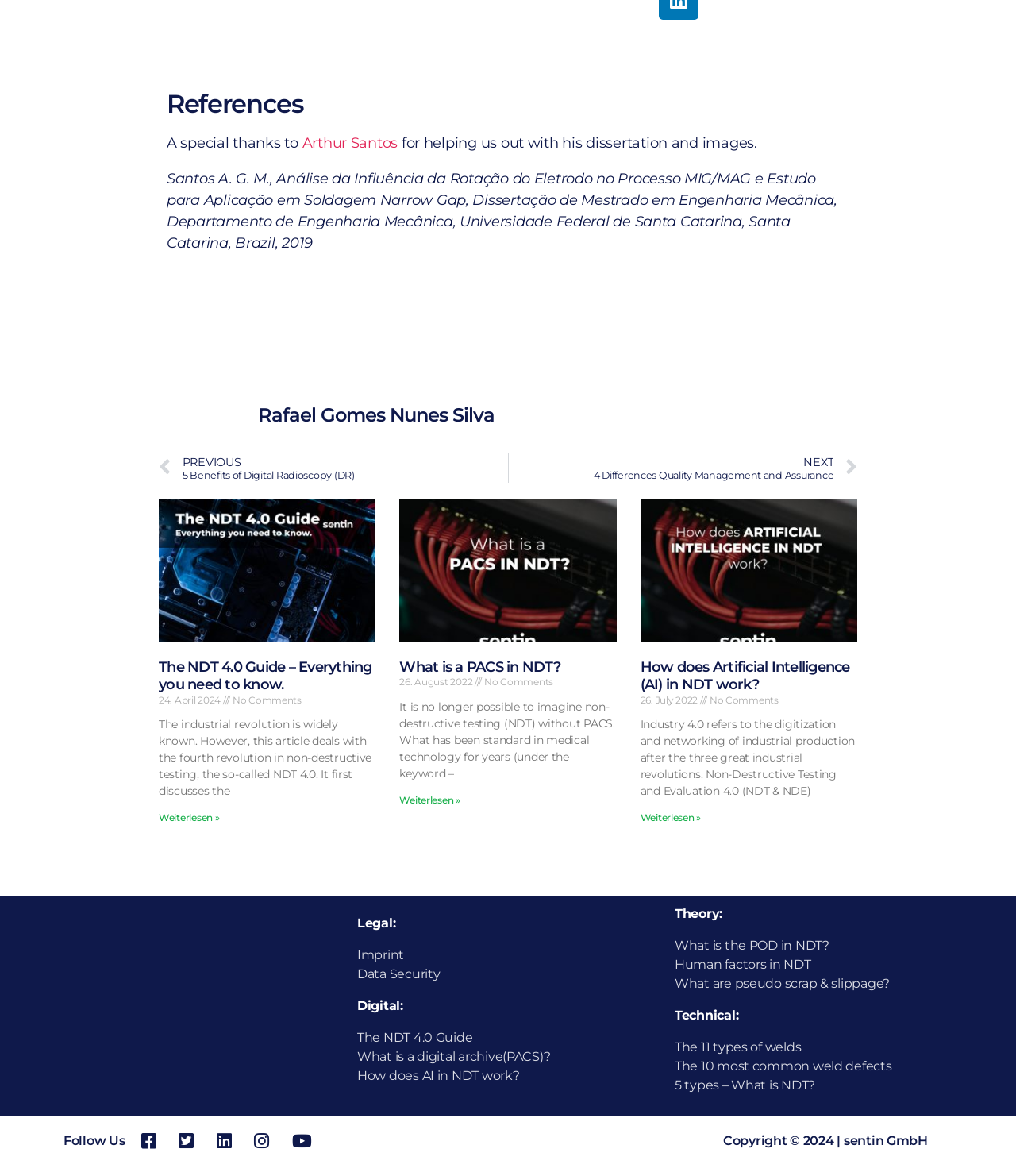Identify the bounding box coordinates for the element you need to click to achieve the following task: "View the preview of PACS NDT EN". The coordinates must be four float values ranging from 0 to 1, formatted as [left, top, right, bottom].

[0.393, 0.424, 0.607, 0.546]